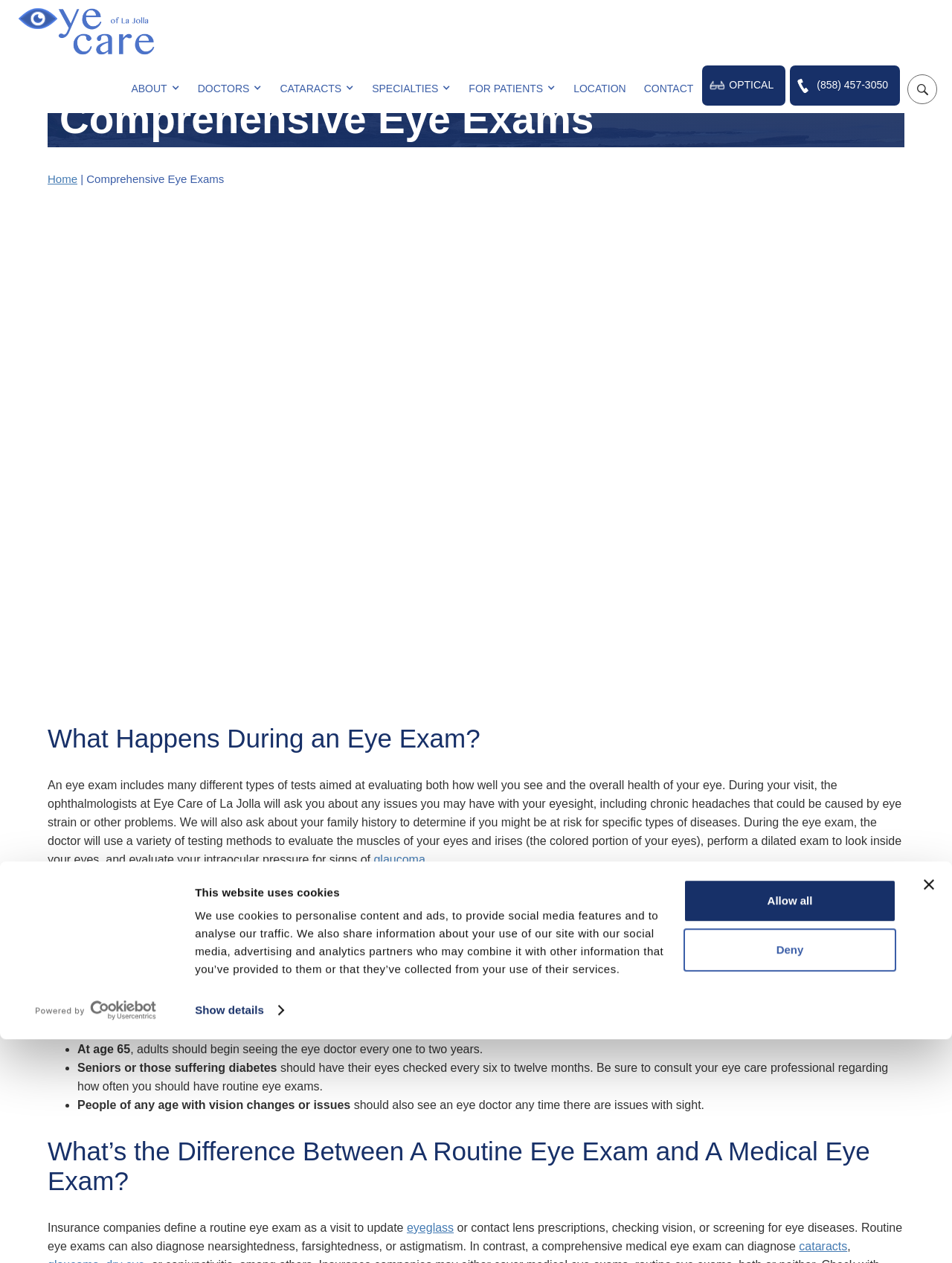What is the purpose of a comprehensive medical eye exam?
With the help of the image, please provide a detailed response to the question.

I found the answer by reading the section 'What’s the Difference Between A Routine Eye Exam and A Medical Eye Exam?' which explains the difference between routine and medical eye exams, and mentions that a comprehensive medical eye exam can diagnose cataracts.